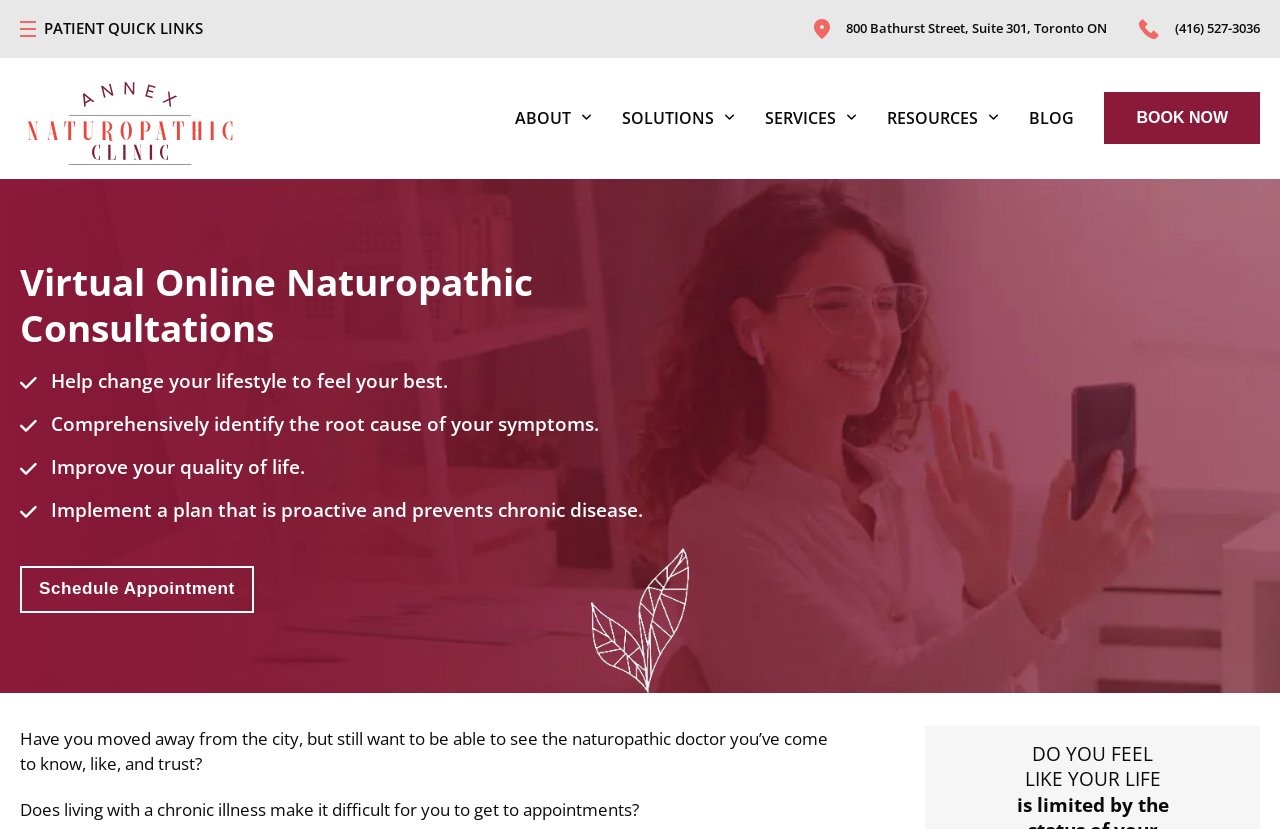Please identify the bounding box coordinates of the element I need to click to follow this instruction: "Read the blog".

[0.804, 0.073, 0.839, 0.212]